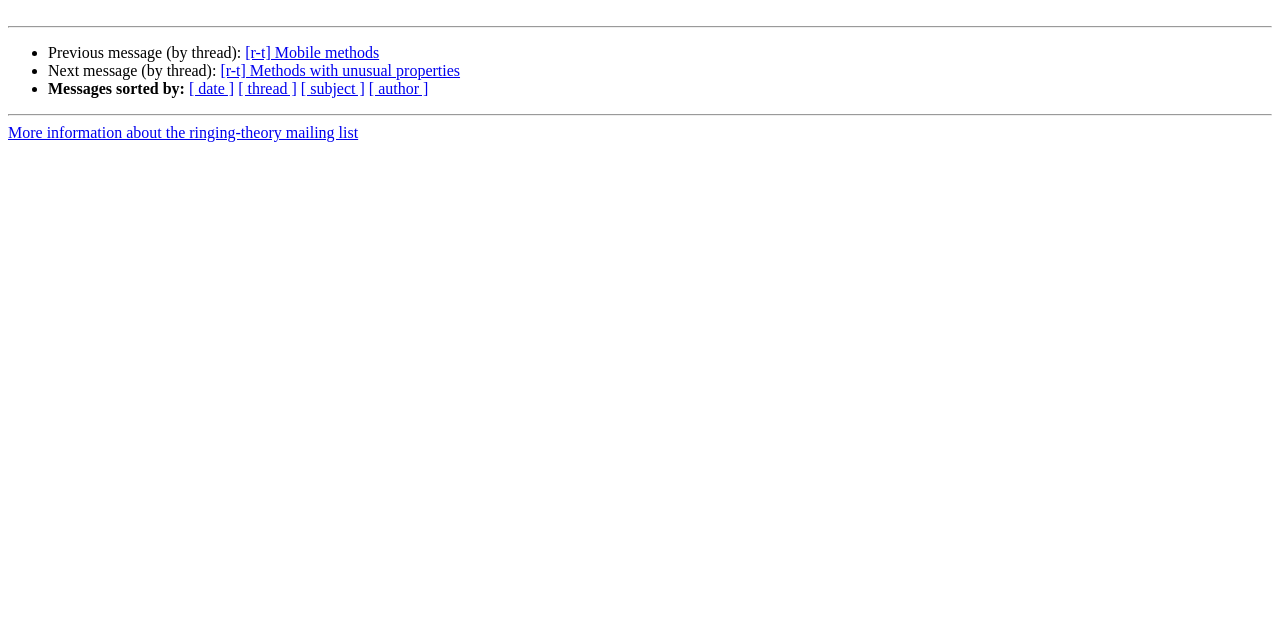Bounding box coordinates are given in the format (top-left x, top-left y, bottom-right x, bottom-right y). All values should be floating point numbers between 0 and 1. Provide the bounding box coordinate for the UI element described as: [r-t] Mobile methods

[0.192, 0.069, 0.296, 0.096]